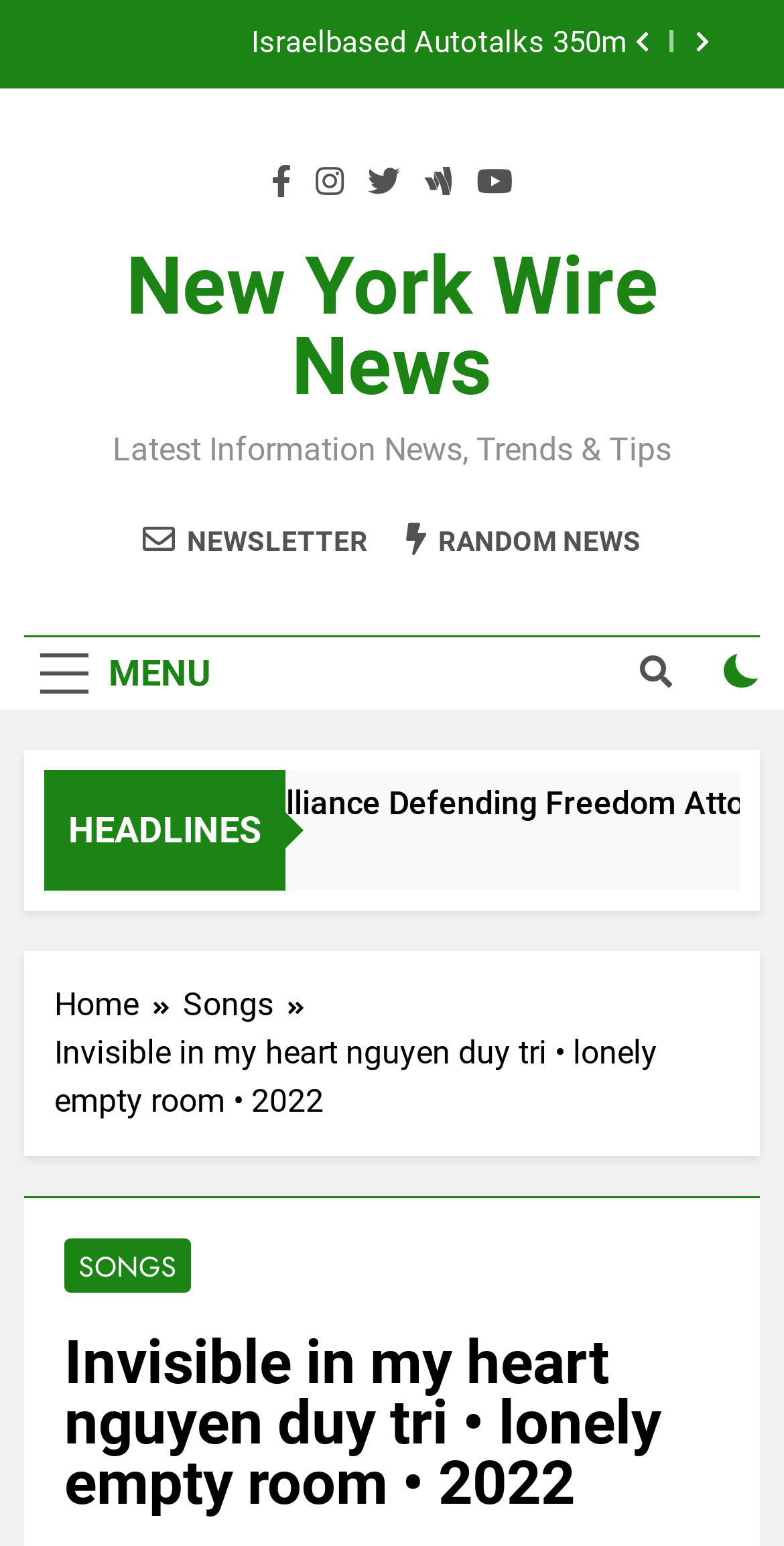Use a single word or phrase to answer this question: 
What type of content is available on this webpage?

News and songs